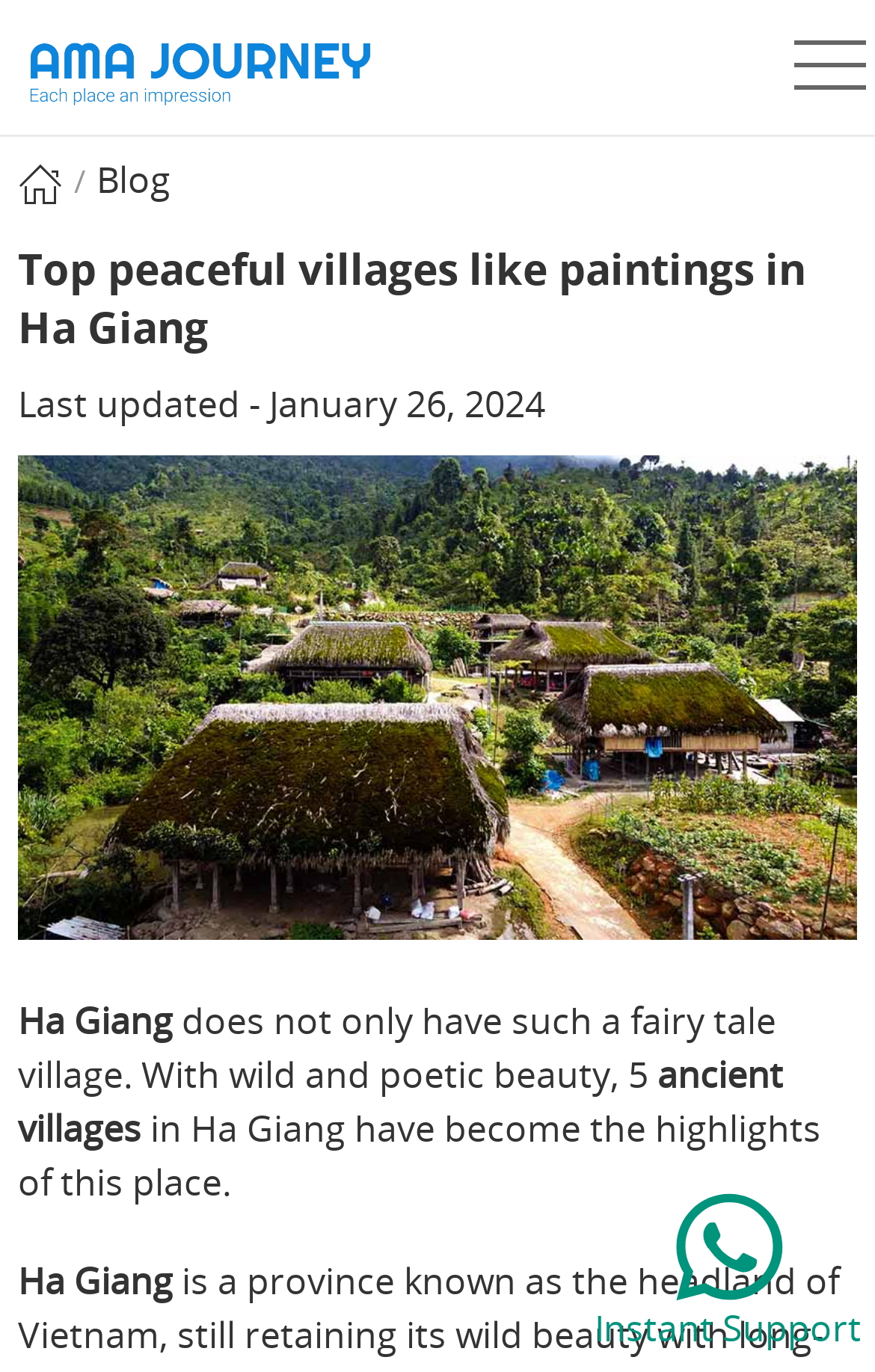Using the format (top-left x, top-left y, bottom-right x, bottom-right y), and given the element description, identify the bounding box coordinates within the screenshot: Blog

[0.11, 0.113, 0.195, 0.149]